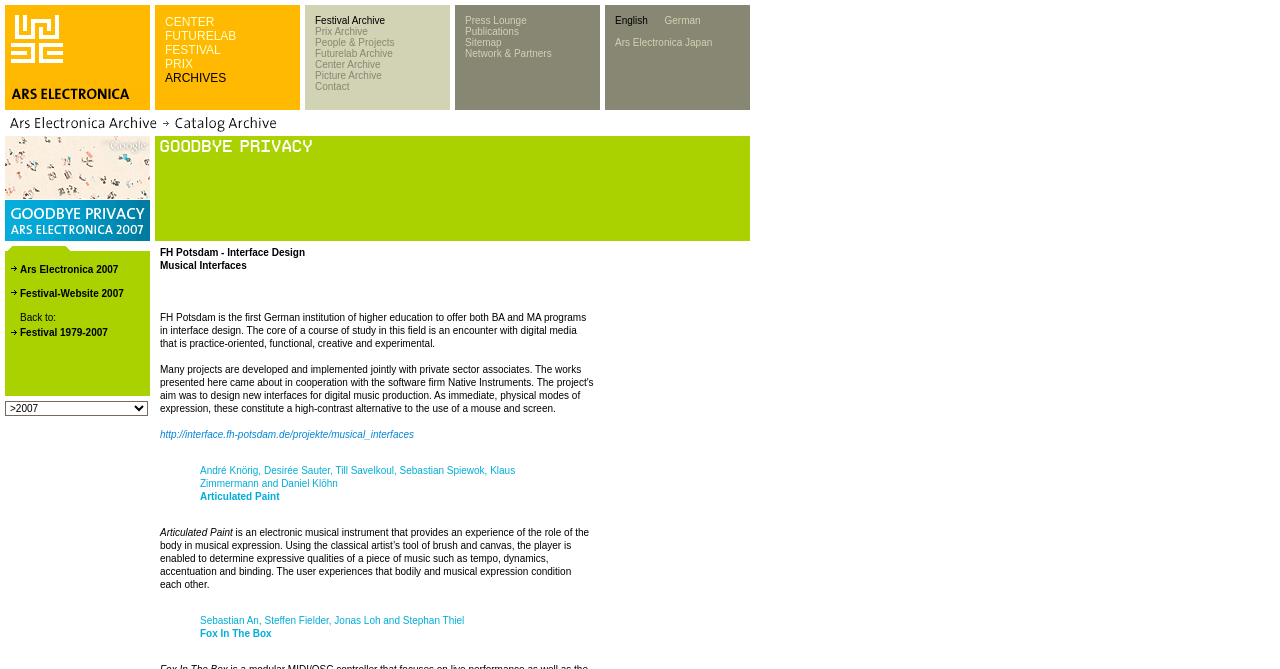Show the bounding box coordinates for the element that needs to be clicked to execute the following instruction: "Click the link to Festival Archive". Provide the coordinates in the form of four float numbers between 0 and 1, i.e., [left, top, right, bottom].

[0.246, 0.022, 0.301, 0.039]